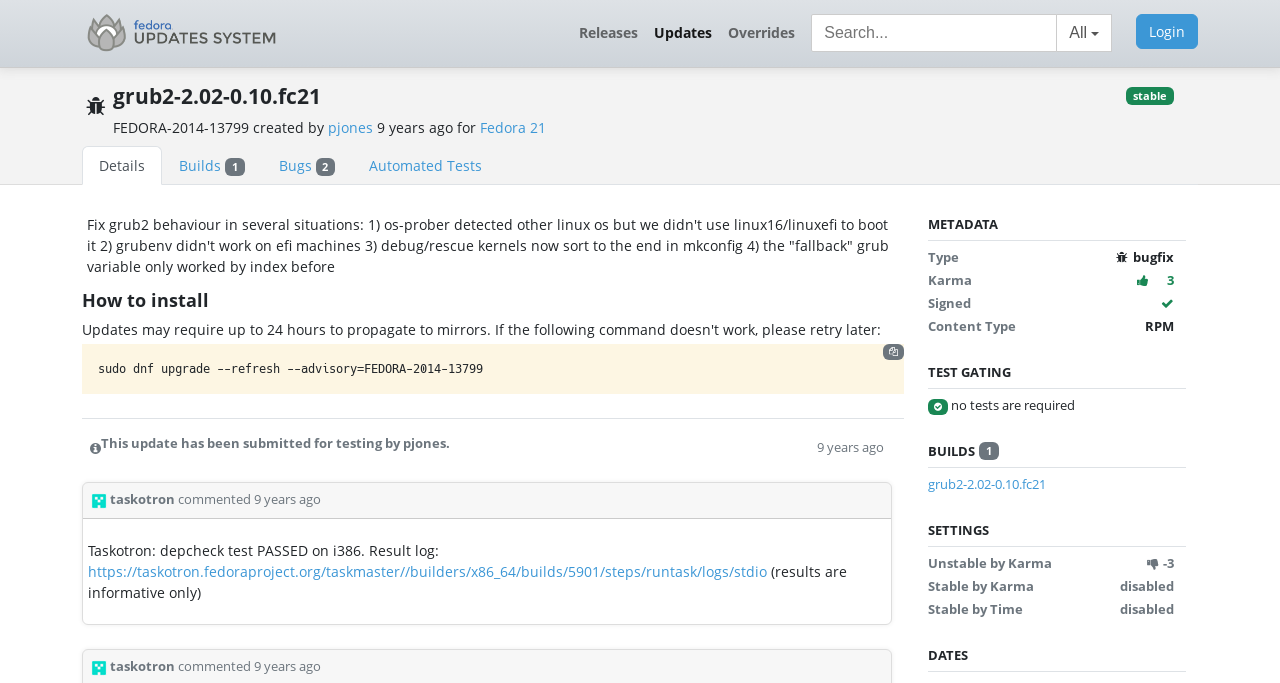Identify the bounding box coordinates of the element to click to follow this instruction: 'Search for updates'. Ensure the coordinates are four float values between 0 and 1, provided as [left, top, right, bottom].

[0.634, 0.021, 0.826, 0.077]